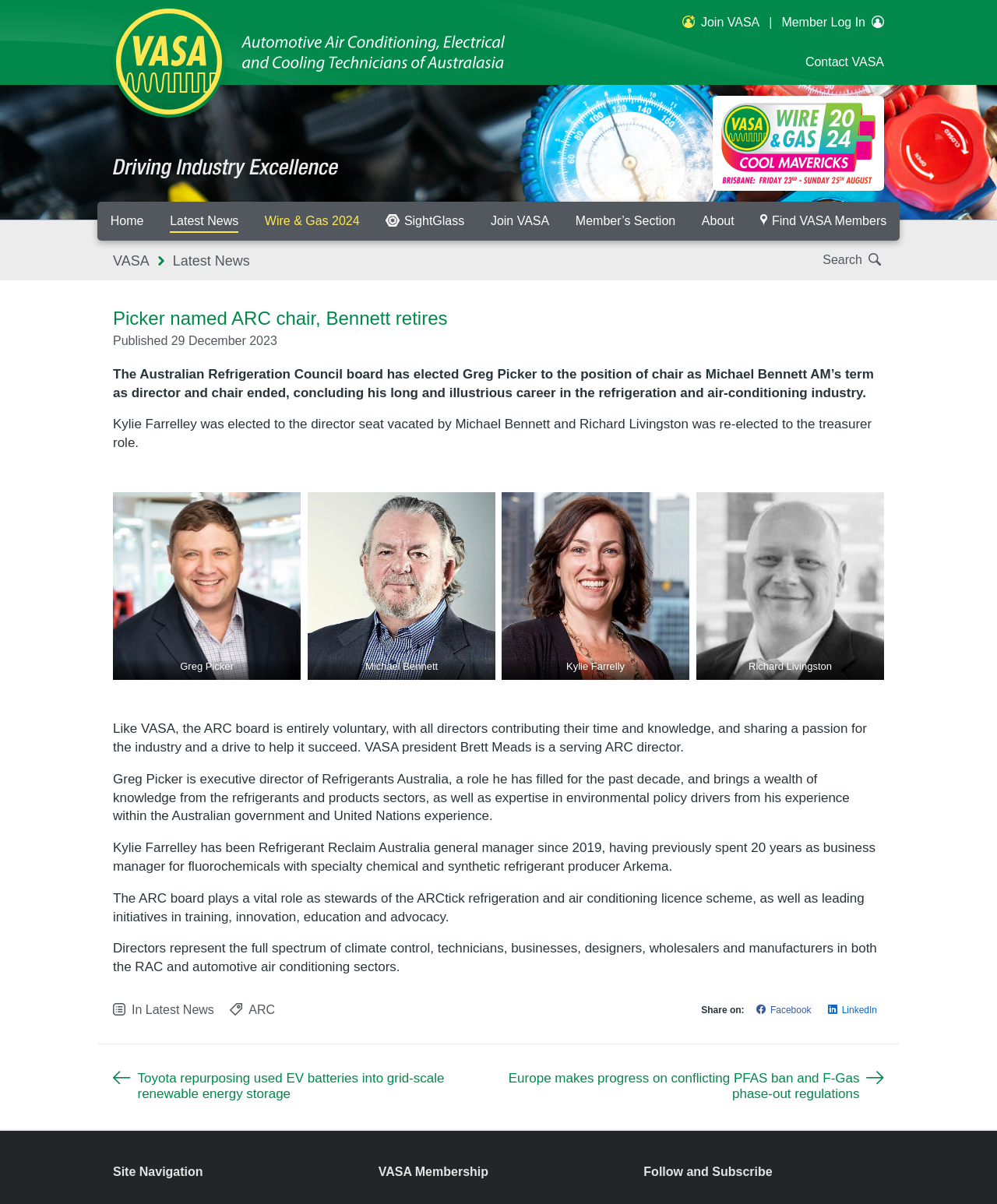Could you specify the bounding box coordinates for the clickable section to complete the following instruction: "Search for something"?

[0.825, 0.21, 0.887, 0.222]